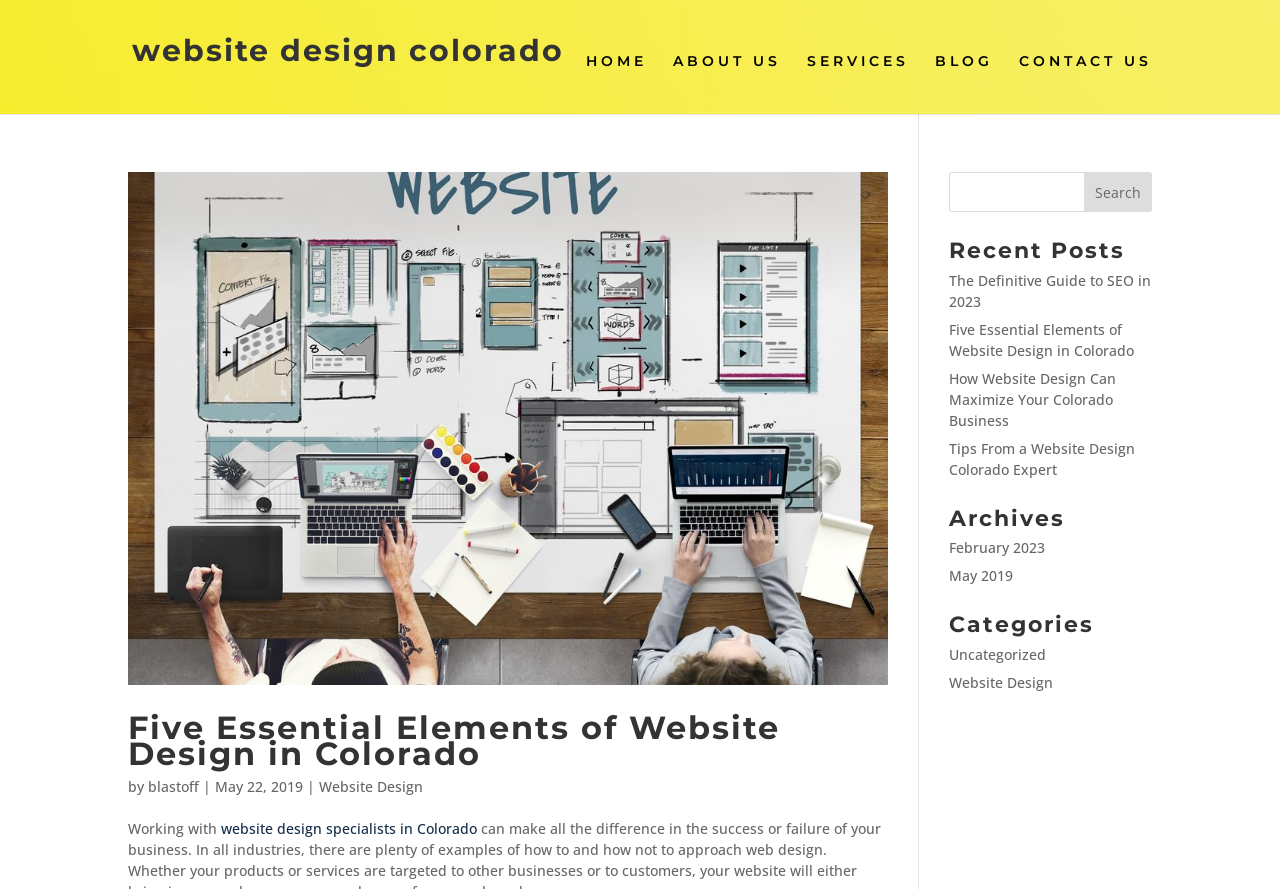What is the date of the second blog post?
Please respond to the question thoroughly and include all relevant details.

I found a static text element with the text 'May 22, 2019' and a bounding box coordinate of [0.168, 0.874, 0.237, 0.896]. This suggests that it is the date of the second blog post.